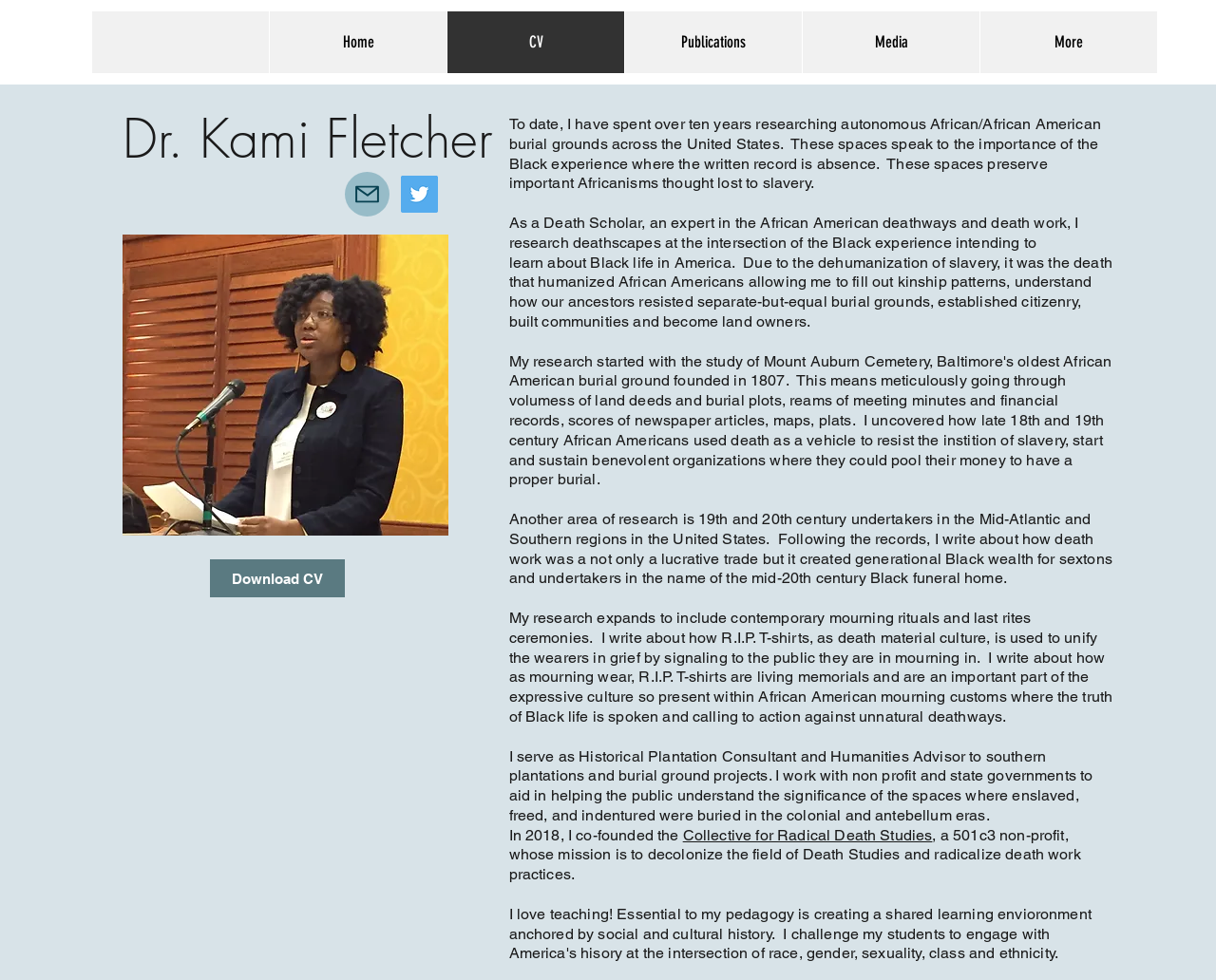Locate the UI element described by Home and provide its bounding box coordinates. Use the format (top-left x, top-left y, bottom-right x, bottom-right y) with all values as floating point numbers between 0 and 1.

[0.221, 0.012, 0.367, 0.075]